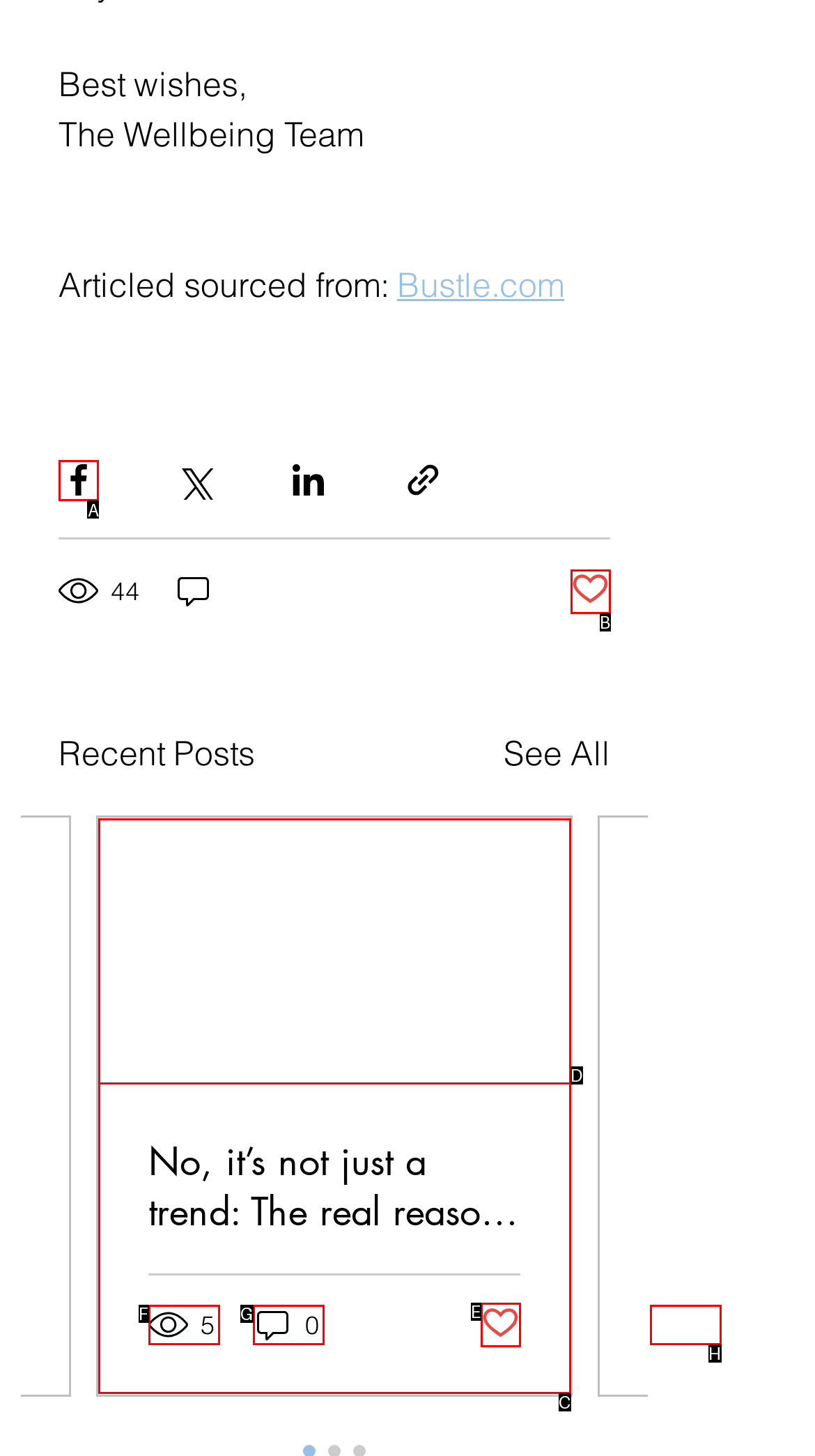For the instruction: Share via Facebook, determine the appropriate UI element to click from the given options. Respond with the letter corresponding to the correct choice.

A